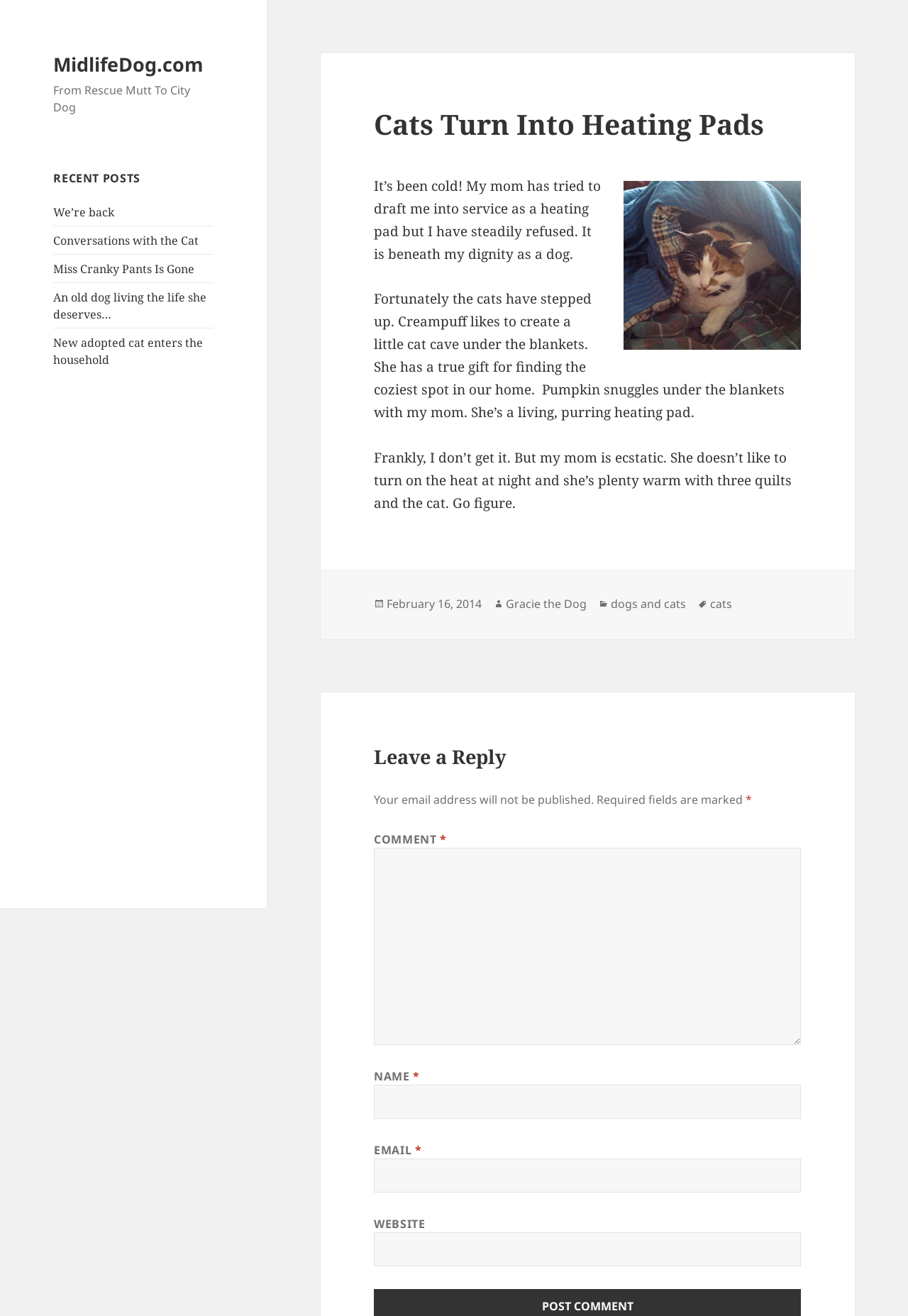Specify the bounding box coordinates (top-left x, top-left y, bottom-right x, bottom-right y) of the UI element in the screenshot that matches this description: Gracie the Dog

[0.557, 0.453, 0.646, 0.465]